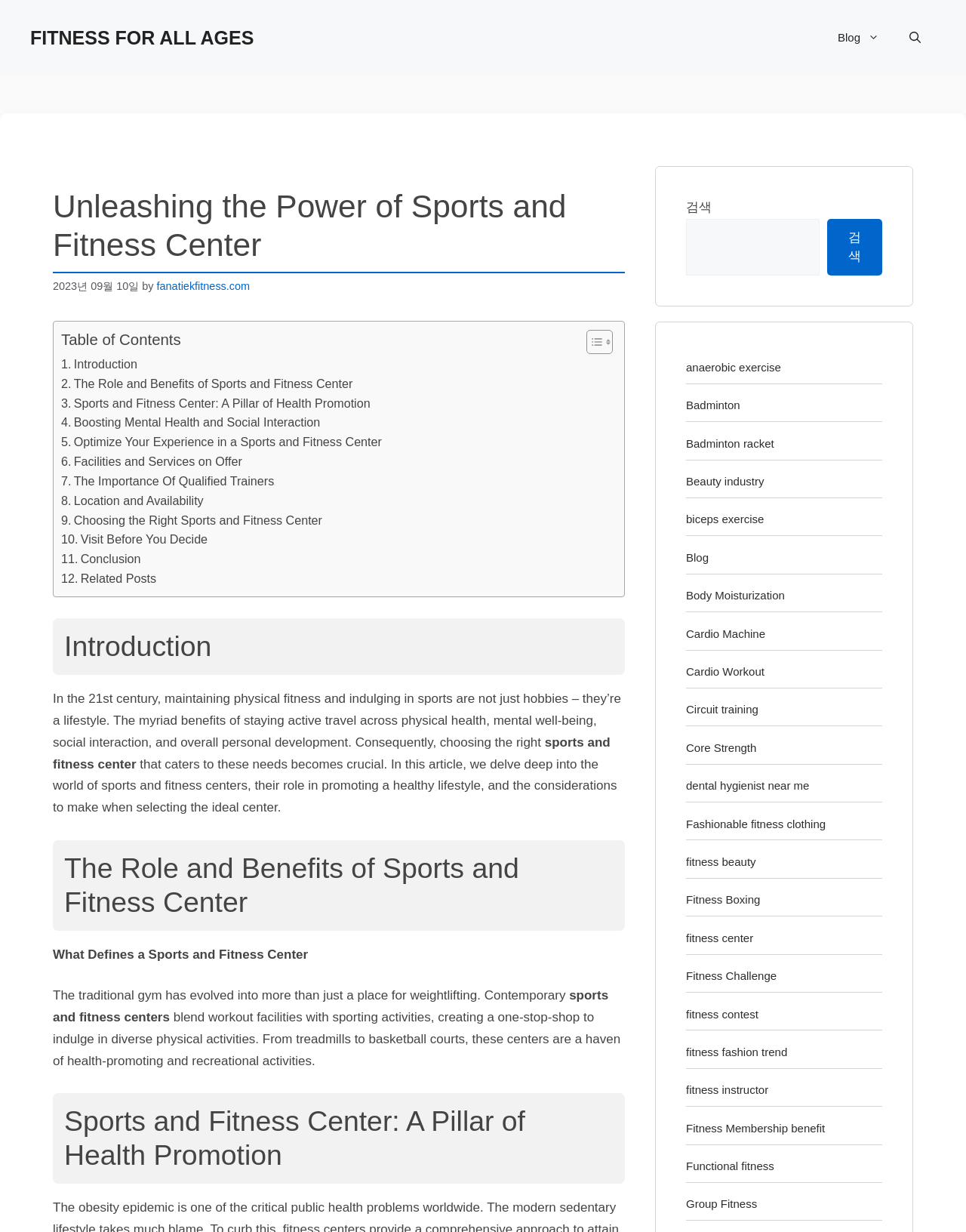How many links are in the complementary section?
Look at the image and provide a short answer using one word or a phrase.

20